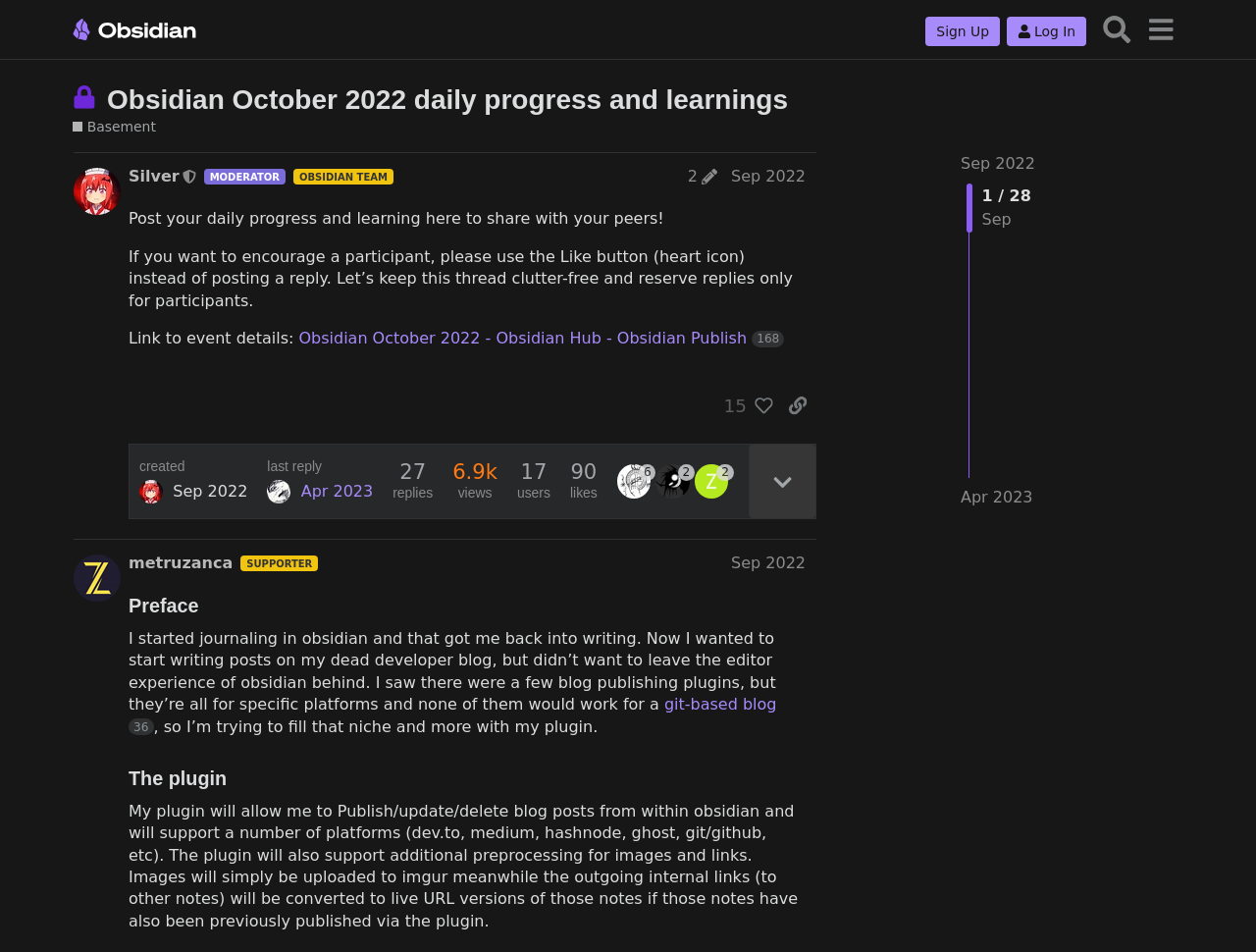Please identify the bounding box coordinates of the region to click in order to complete the given instruction: "View post edit history". The coordinates should be four float numbers between 0 and 1, i.e., [left, top, right, bottom].

[0.543, 0.177, 0.576, 0.195]